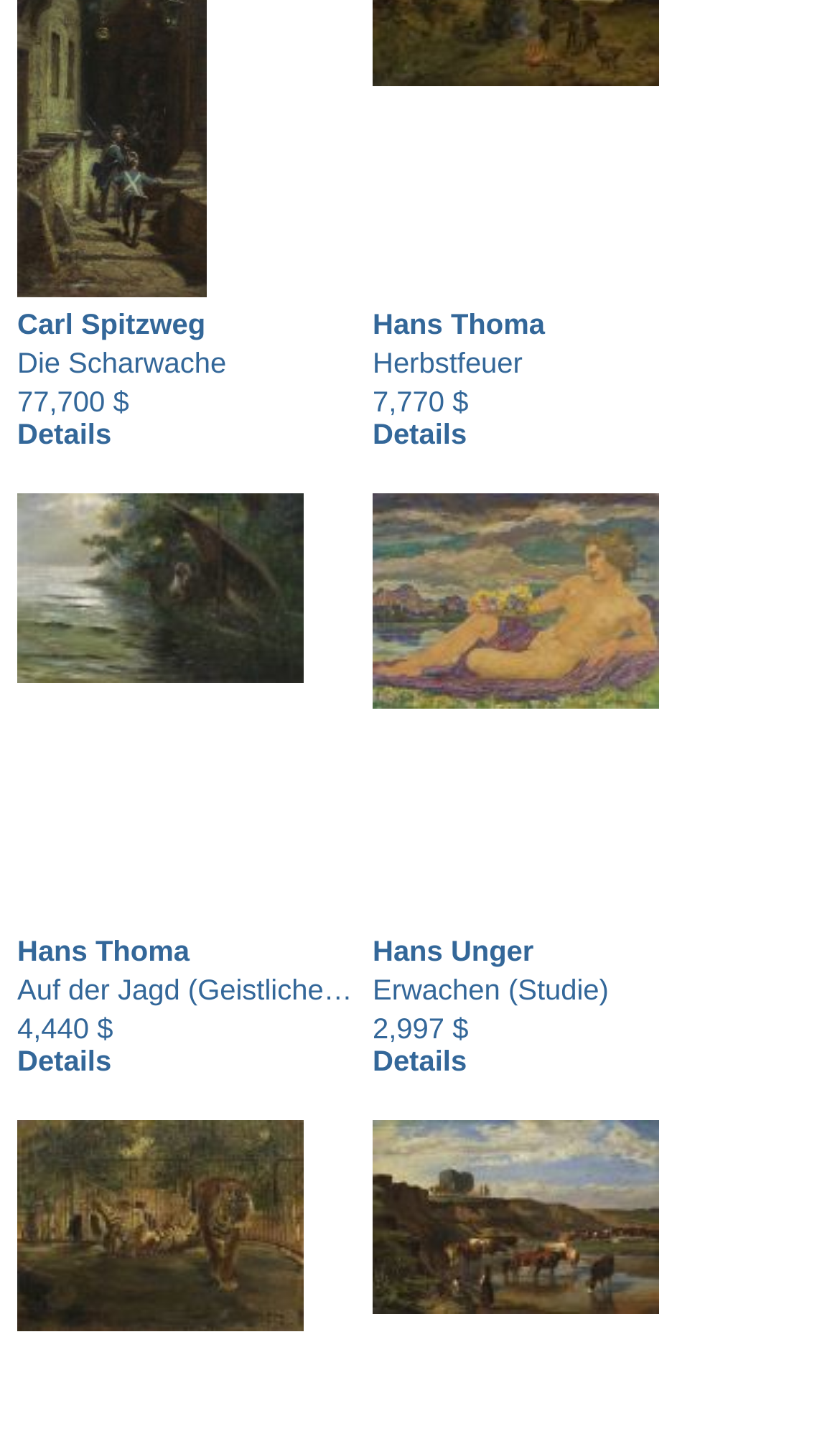How many artworks are displayed on this webpage?
Based on the visual information, provide a detailed and comprehensive answer.

I counted the number of images on the webpage and found six images, each with a corresponding artist and price, which suggests that there are six artworks displayed on this webpage.